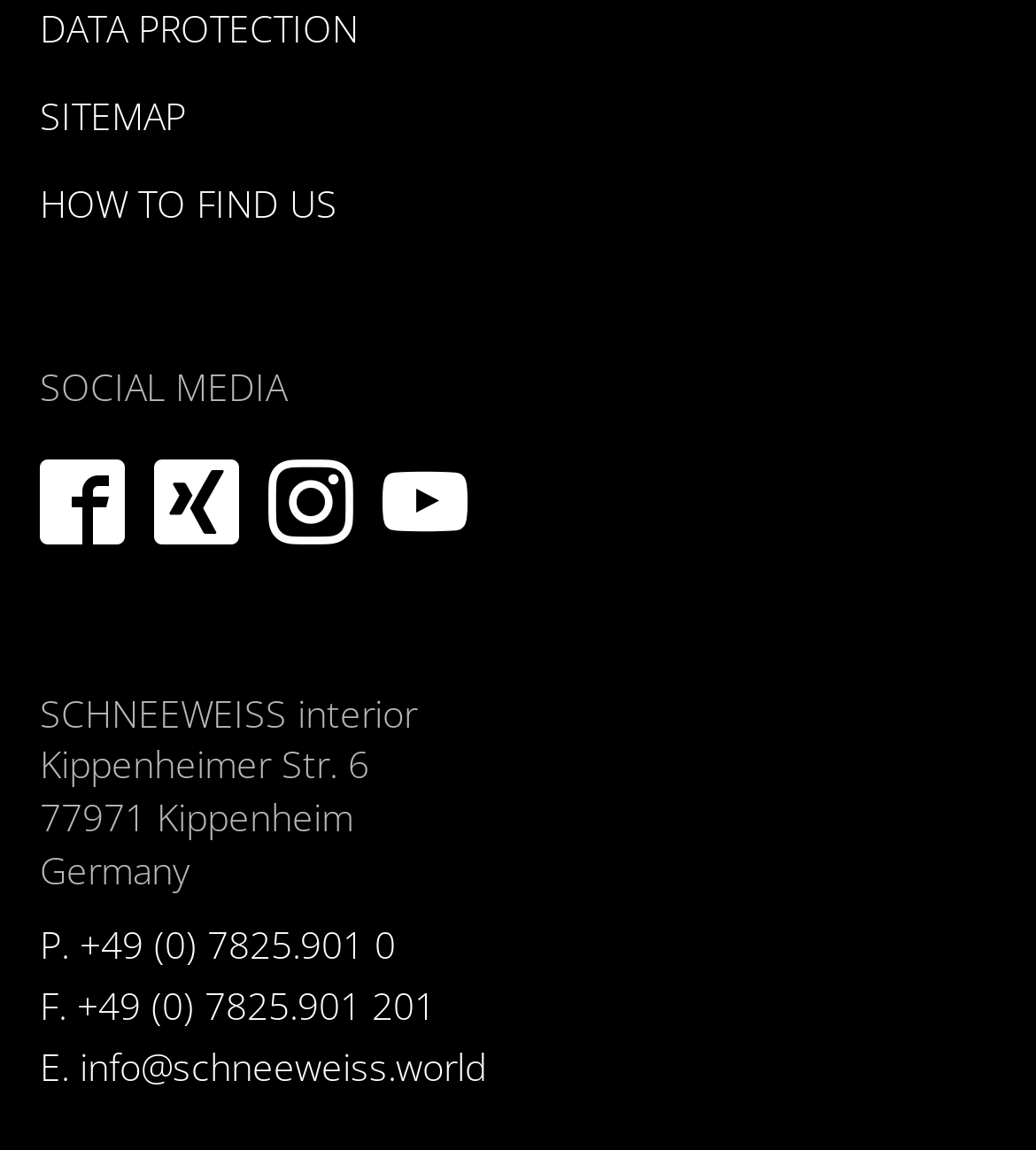Please identify the bounding box coordinates of the element I should click to complete this instruction: 'Contact via phone number +49 (0) 7825.901 0'. The coordinates should be given as four float numbers between 0 and 1, like this: [left, top, right, bottom].

[0.077, 0.8, 0.382, 0.844]